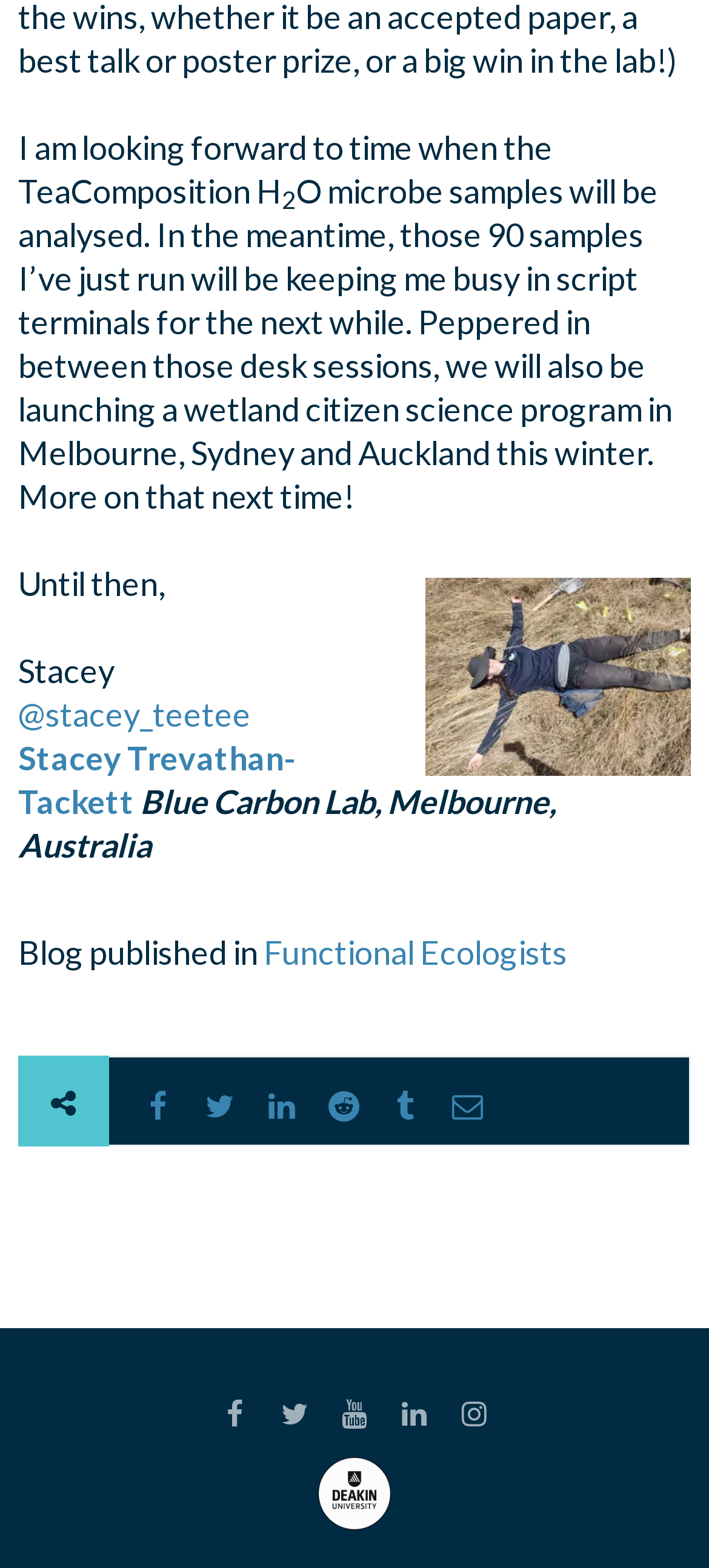What is the blog post about?
Please provide a comprehensive answer based on the details in the screenshot.

The blog post is about the author's work, specifically analyzing microbe samples, and also mentions a wetland citizen science program being launched in Melbourne, Sydney, and Auckland.